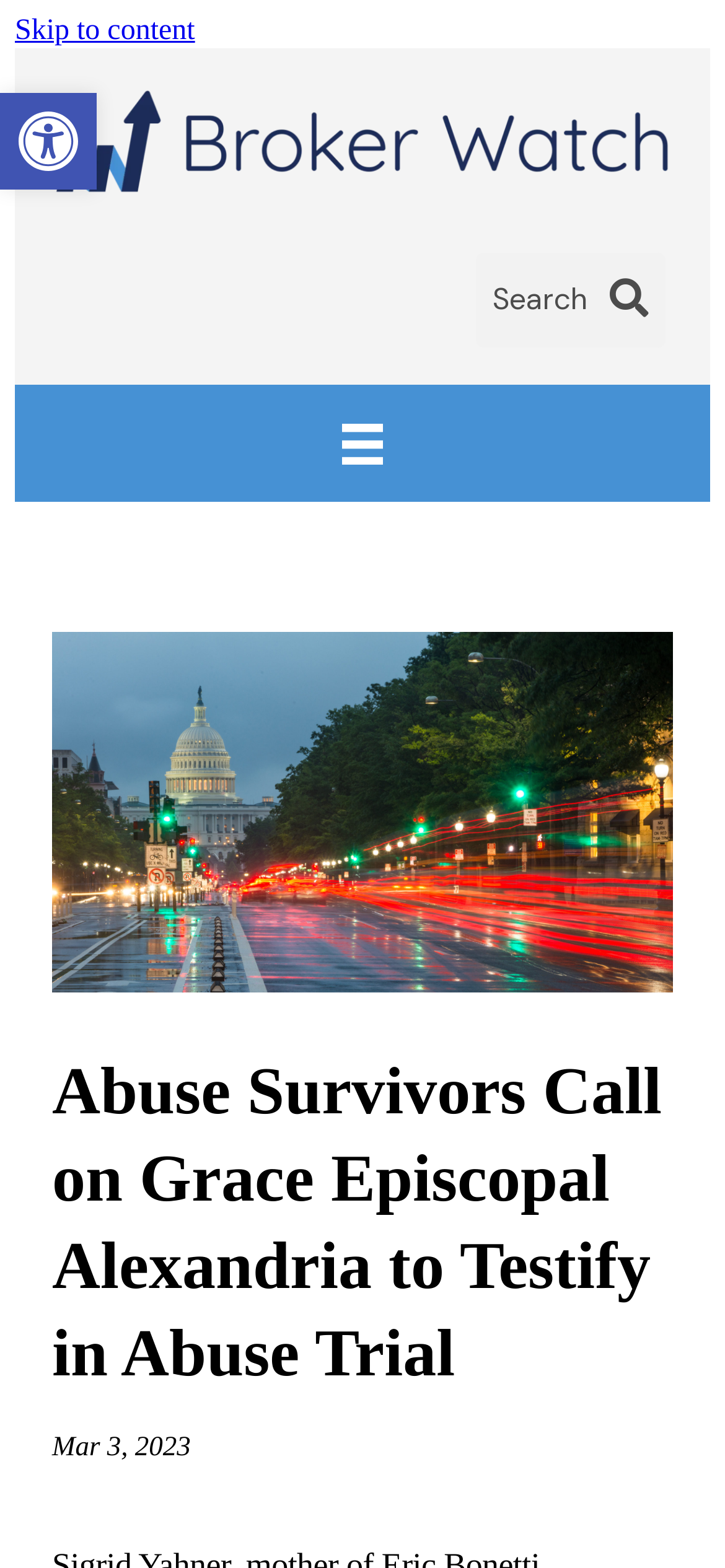What is the purpose of the button with the image?
Refer to the image and respond with a one-word or short-phrase answer.

Open toolbar Accessibility Tools